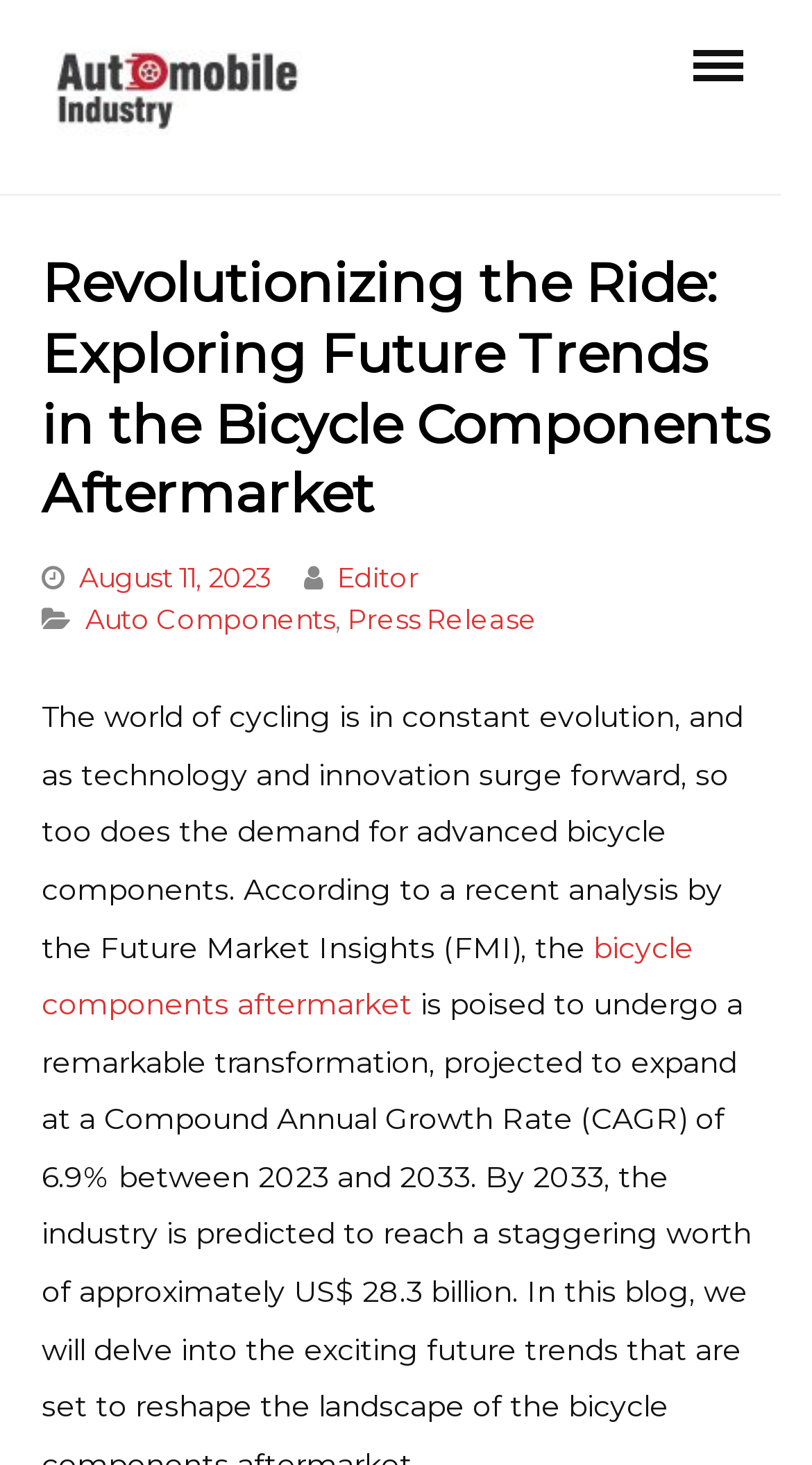What is the category of the article?
Please ensure your answer is as detailed and informative as possible.

I found the category by looking at the links under the header, where it says 'Categories' followed by 'Auto Components' and 'Press Release'.